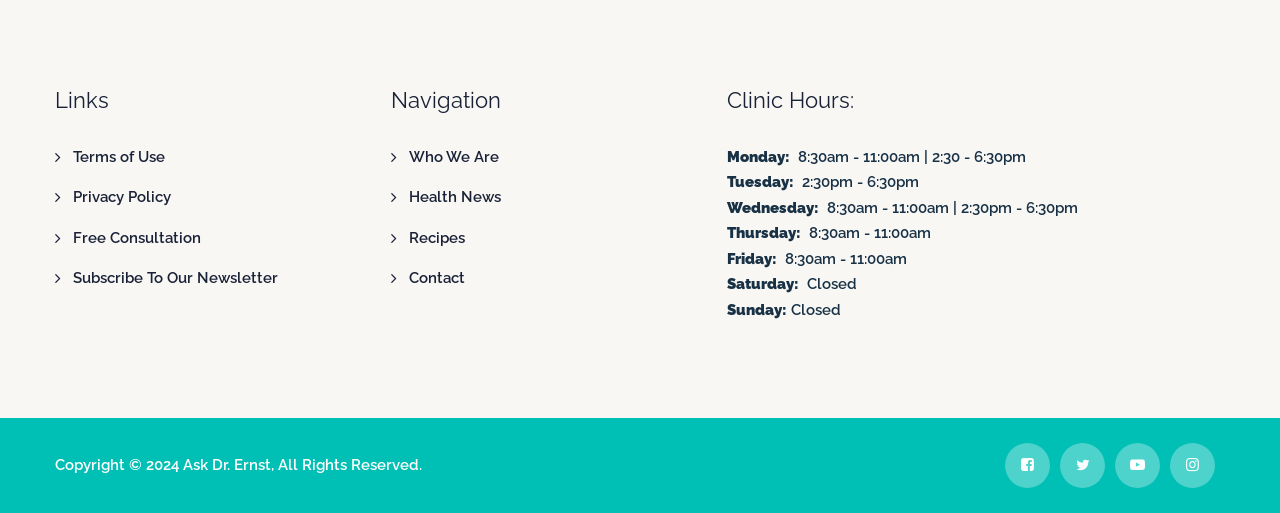Locate the bounding box coordinates of the item that should be clicked to fulfill the instruction: "Get a free consultation".

[0.043, 0.44, 0.157, 0.489]